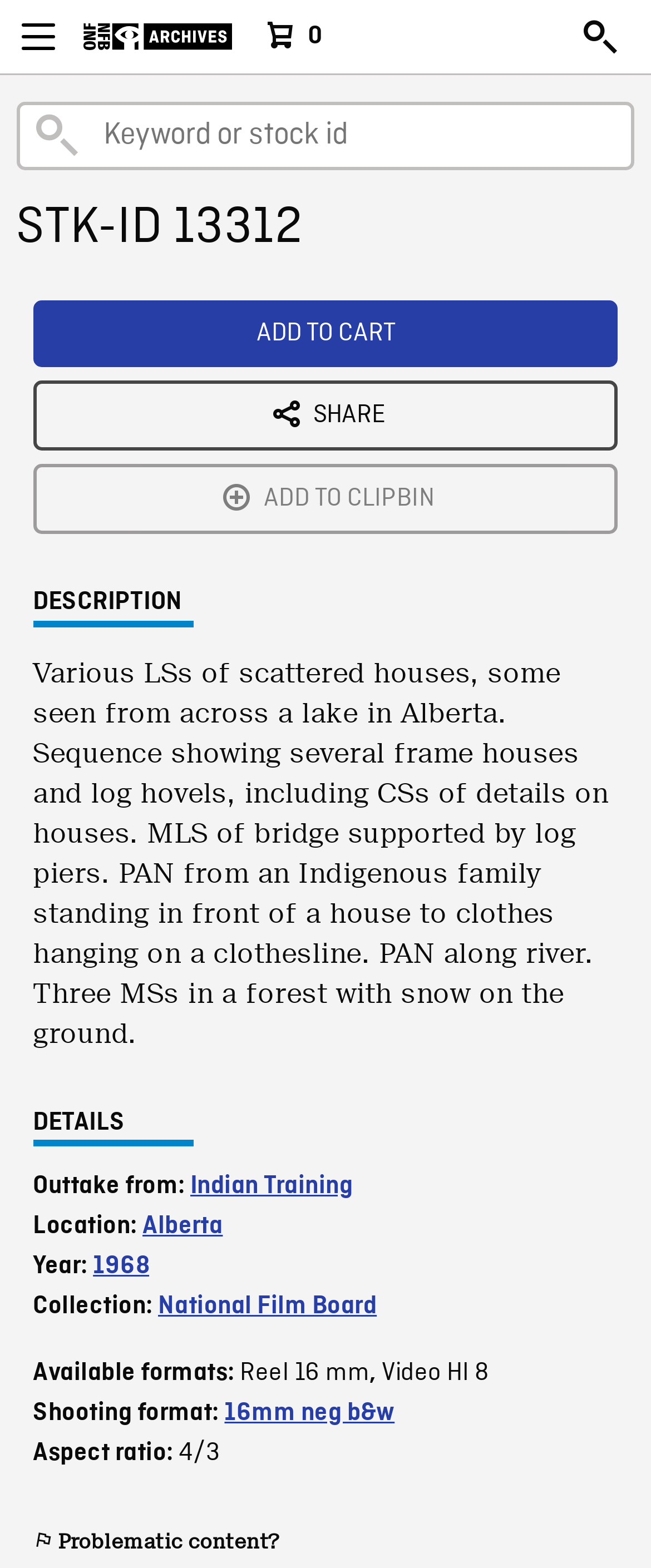Please identify the bounding box coordinates of the clickable region that I should interact with to perform the following instruction: "Add to cart". The coordinates should be expressed as four float numbers between 0 and 1, i.e., [left, top, right, bottom].

[0.051, 0.192, 0.949, 0.235]